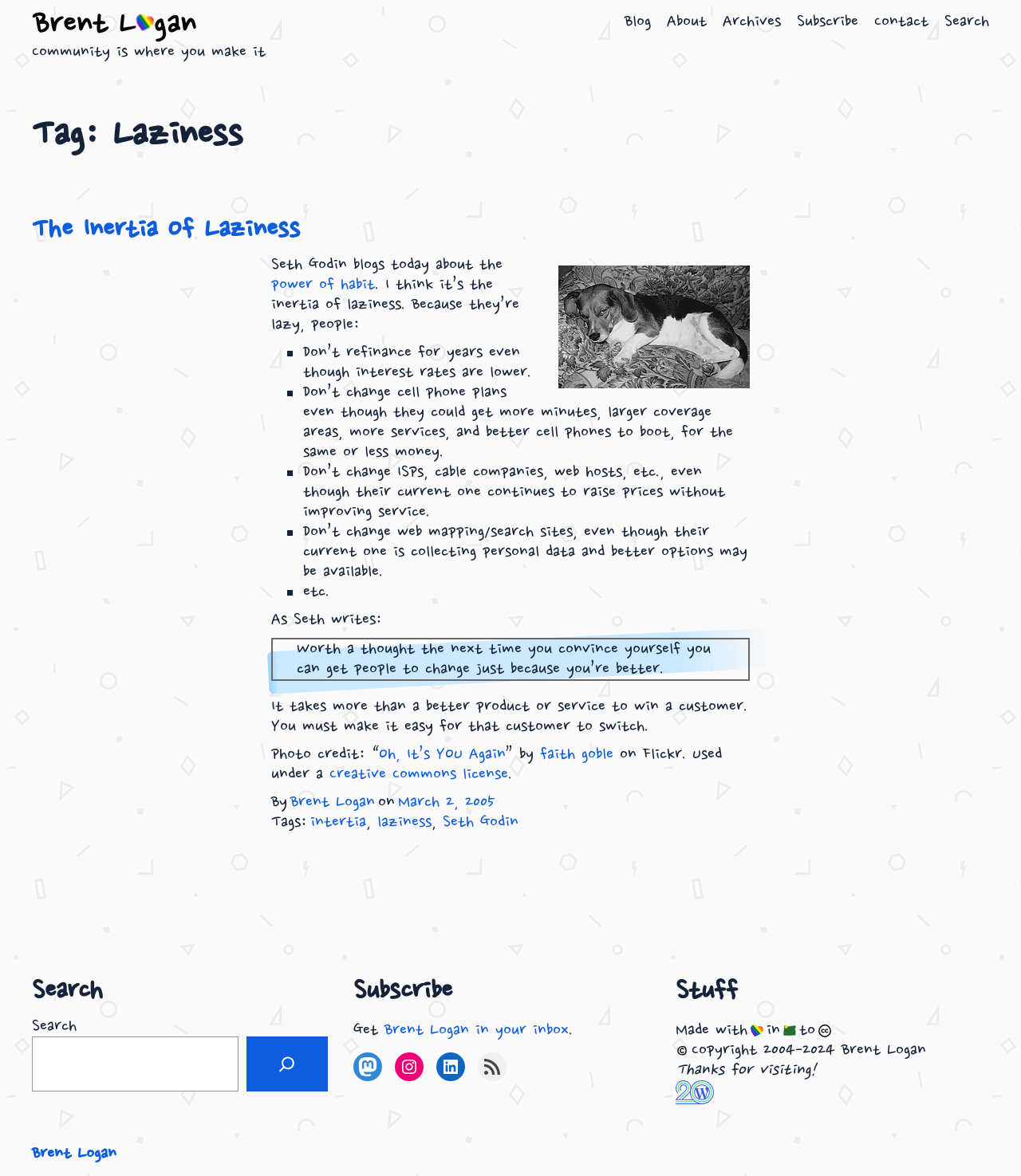Please respond to the question with a concise word or phrase:
What is the license of the image used in the blog post?

Creative Commons license